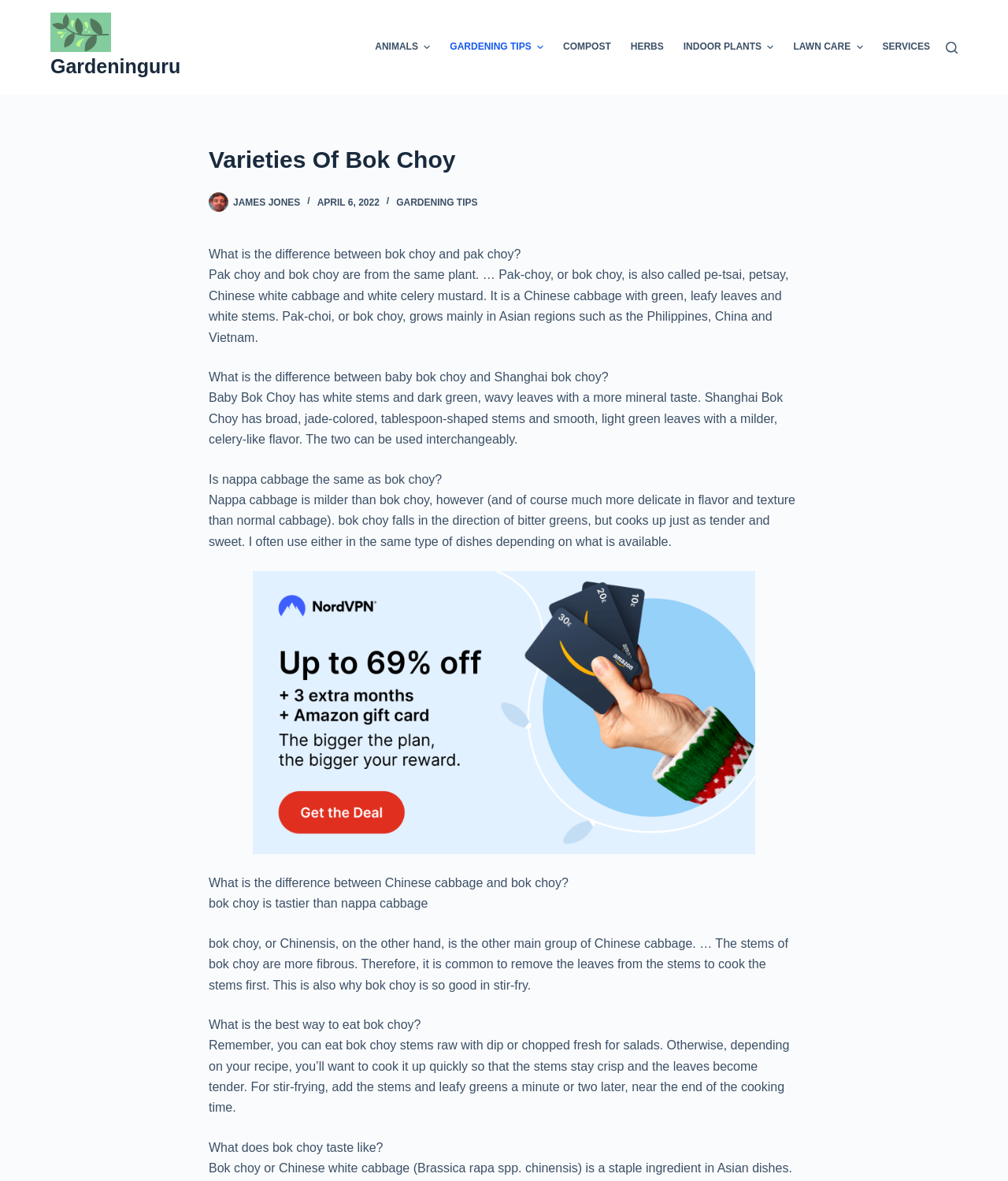Who is the author of the article?
Refer to the image and provide a one-word or short phrase answer.

James Jones